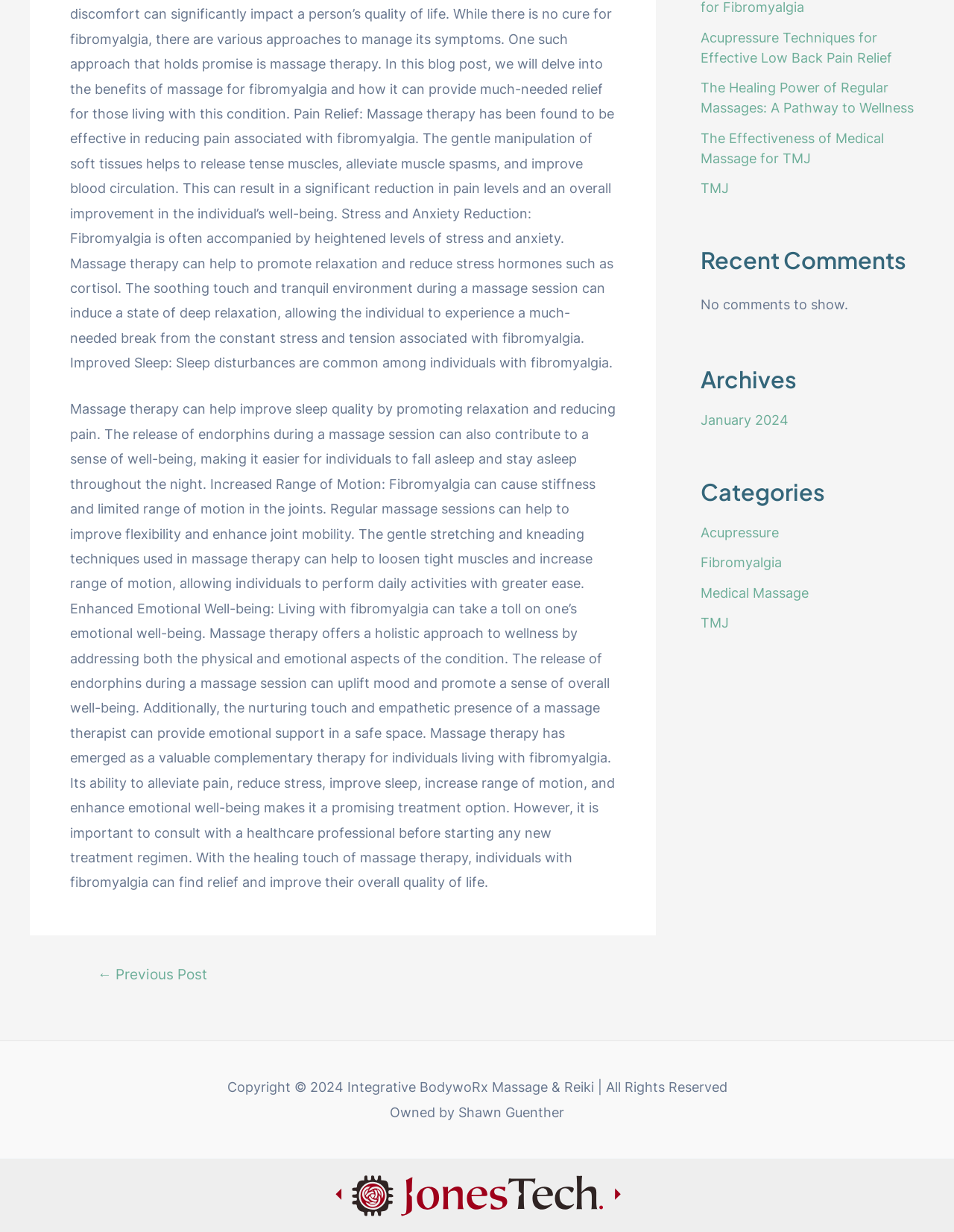Please find the bounding box for the UI component described as follows: "Medical Massage".

[0.734, 0.475, 0.848, 0.488]